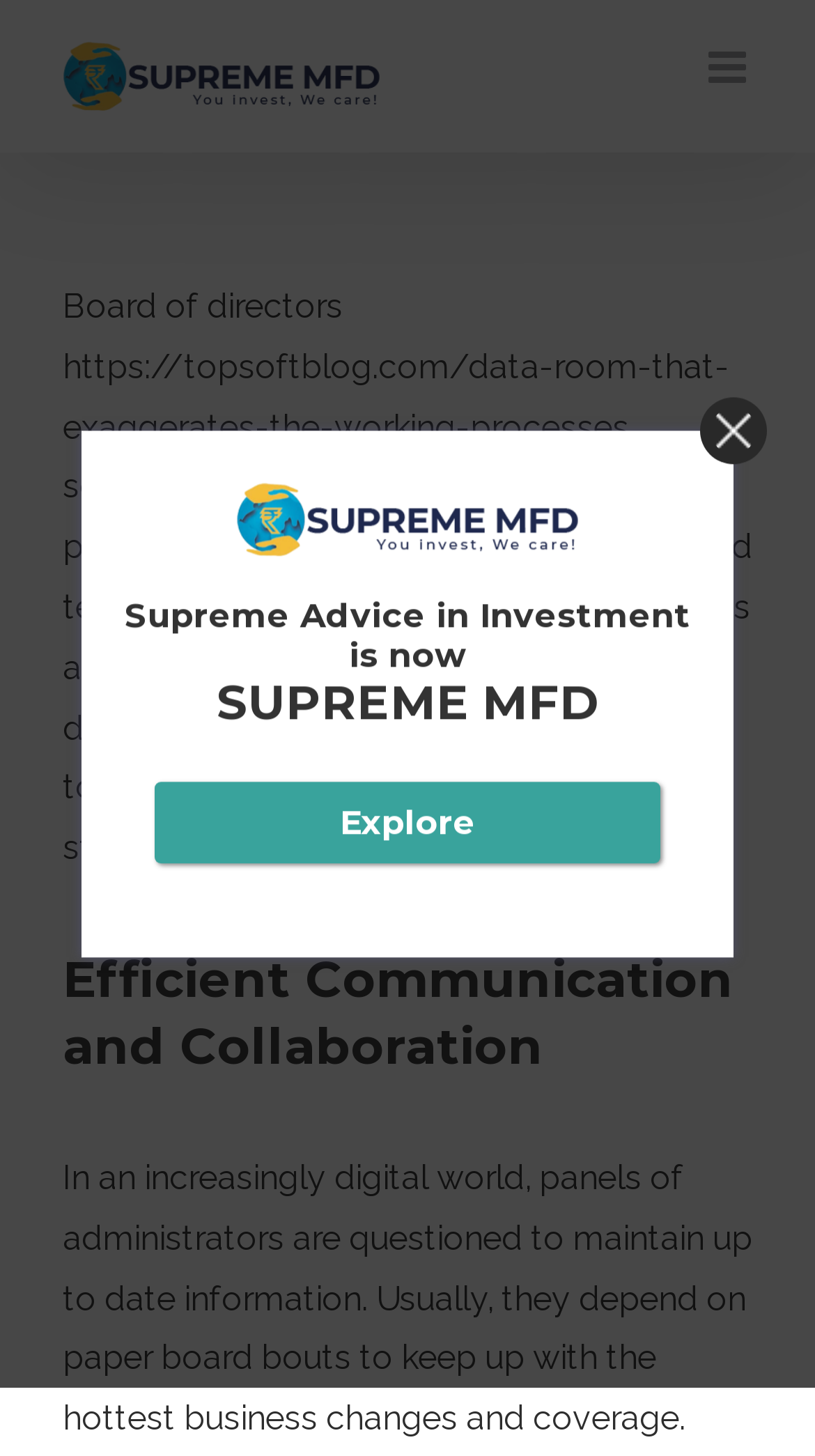What is the logo of the company?
Using the image provided, answer with just one word or phrase.

Supreme MFD Logo